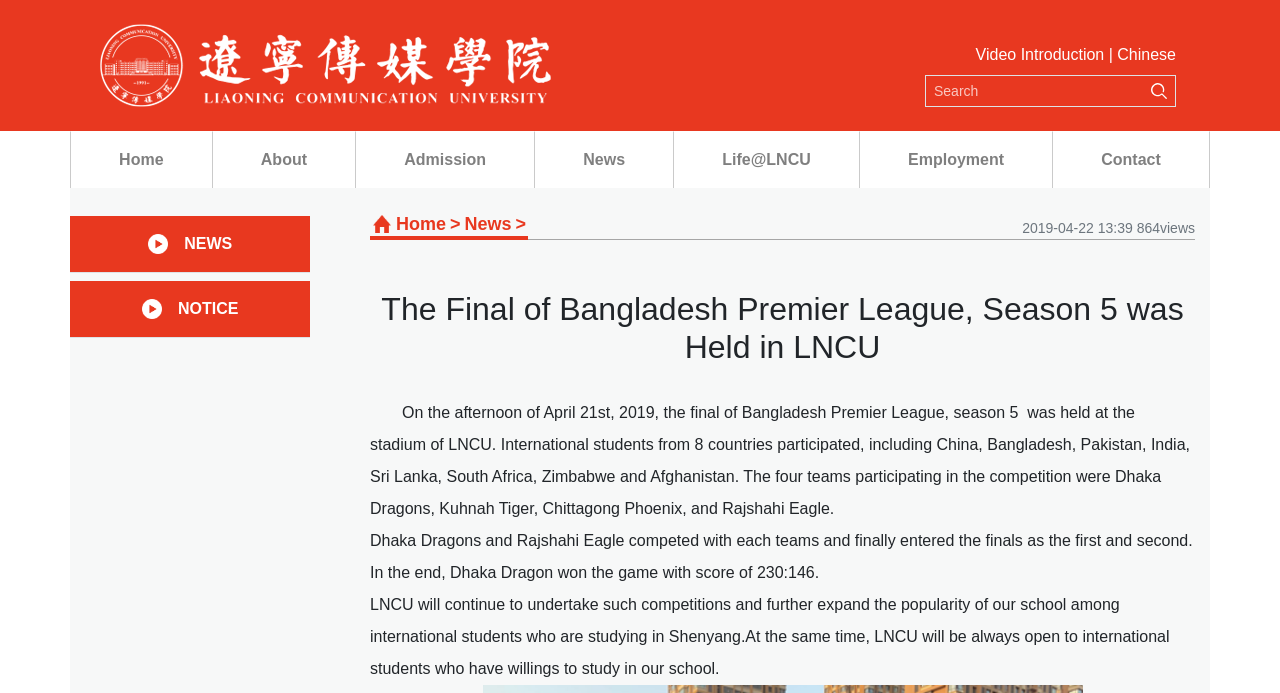Please provide a comprehensive answer to the question based on the screenshot: What is the score of the final game?

The question asks about the score of the final game. From the webpage, we can see that the text 'Dhaka Dragon won the game with score of 230:146.' indicates that the score of the final game is 230:146.